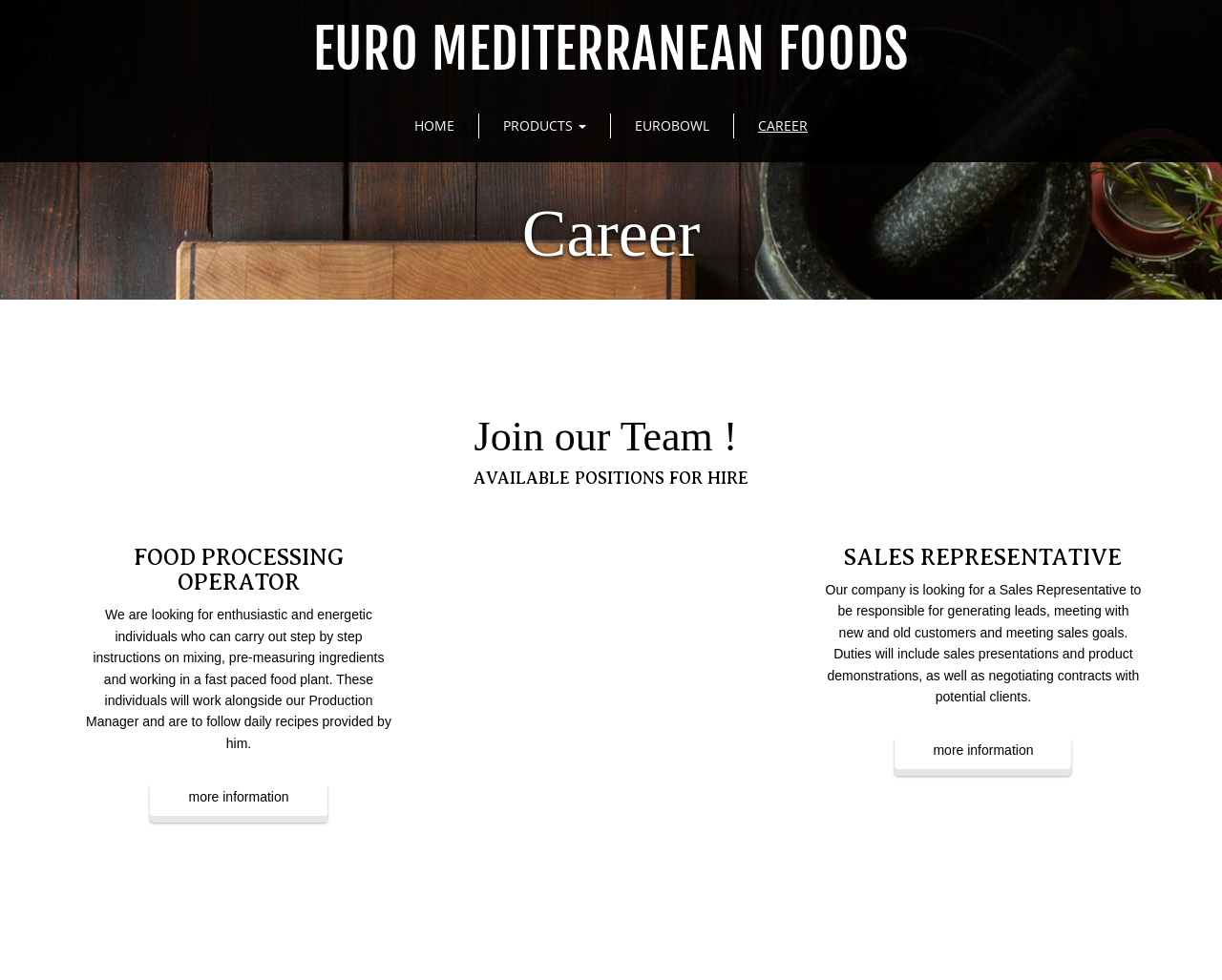How can I get more information about a job position?
Could you answer the question with a detailed and thorough explanation?

On the webpage, there are 'more information' links provided for each job position. By clicking on these links, users can access more detailed information about the job positions.